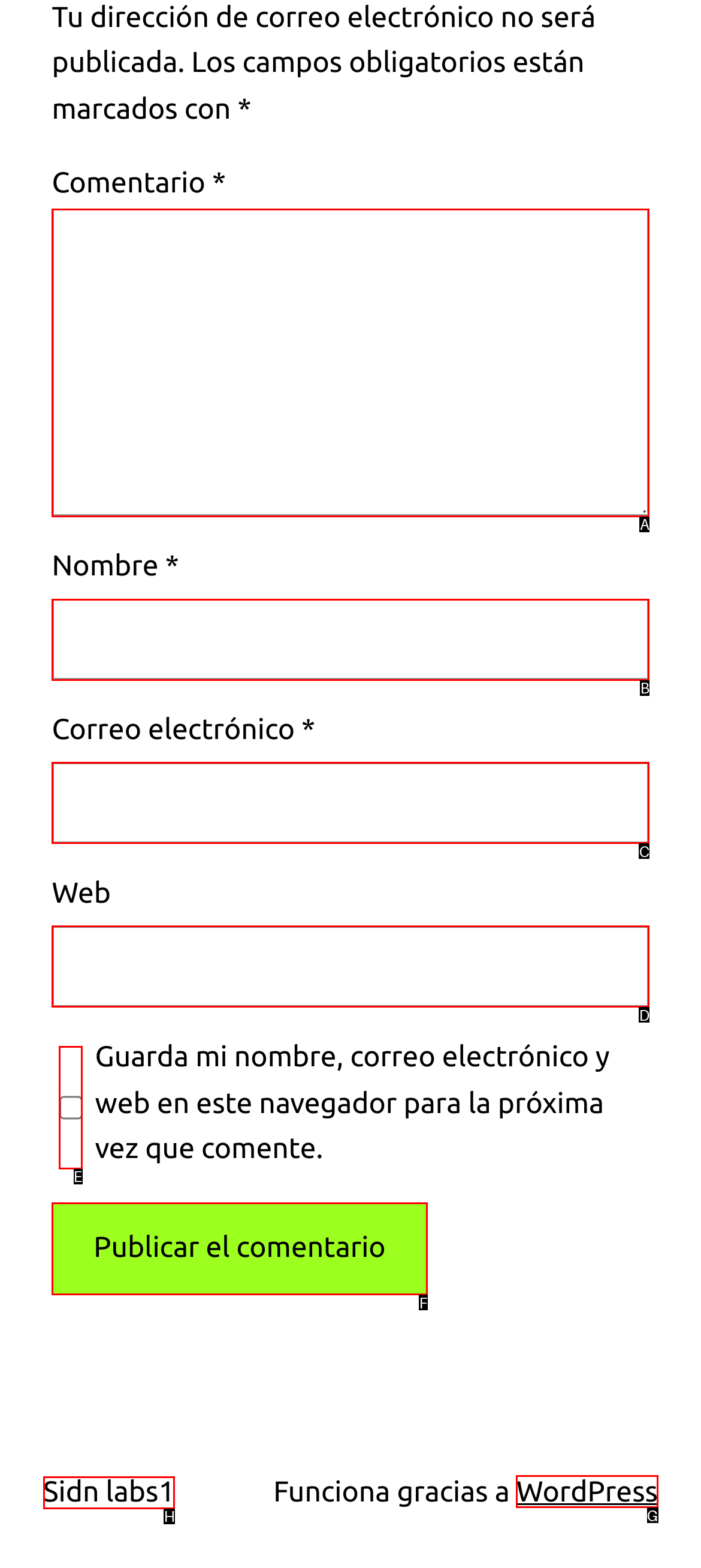For the instruction: Click the publish button, which HTML element should be clicked?
Respond with the letter of the appropriate option from the choices given.

F